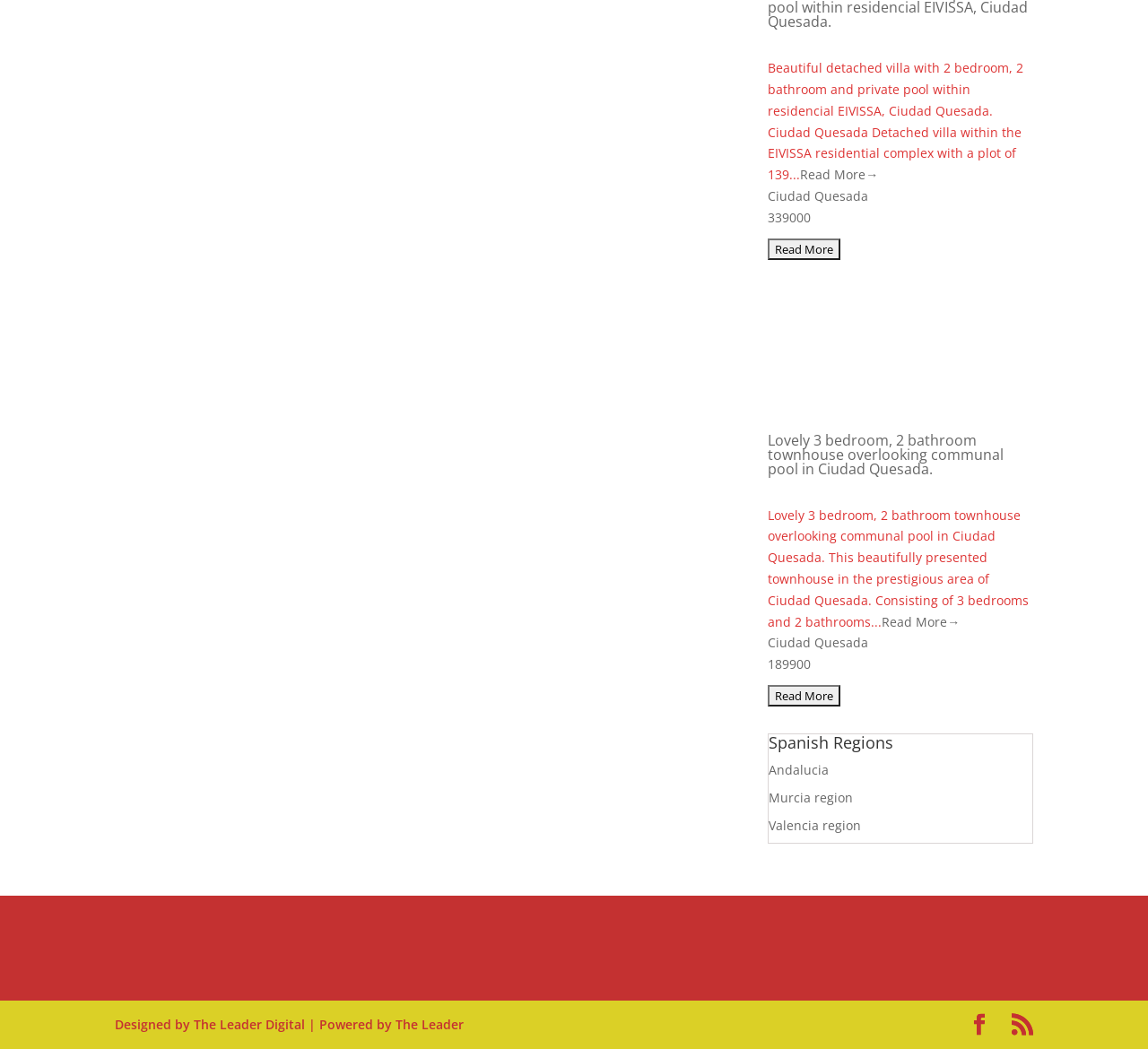Find and indicate the bounding box coordinates of the region you should select to follow the given instruction: "Explore properties in Andalucia".

[0.67, 0.726, 0.722, 0.742]